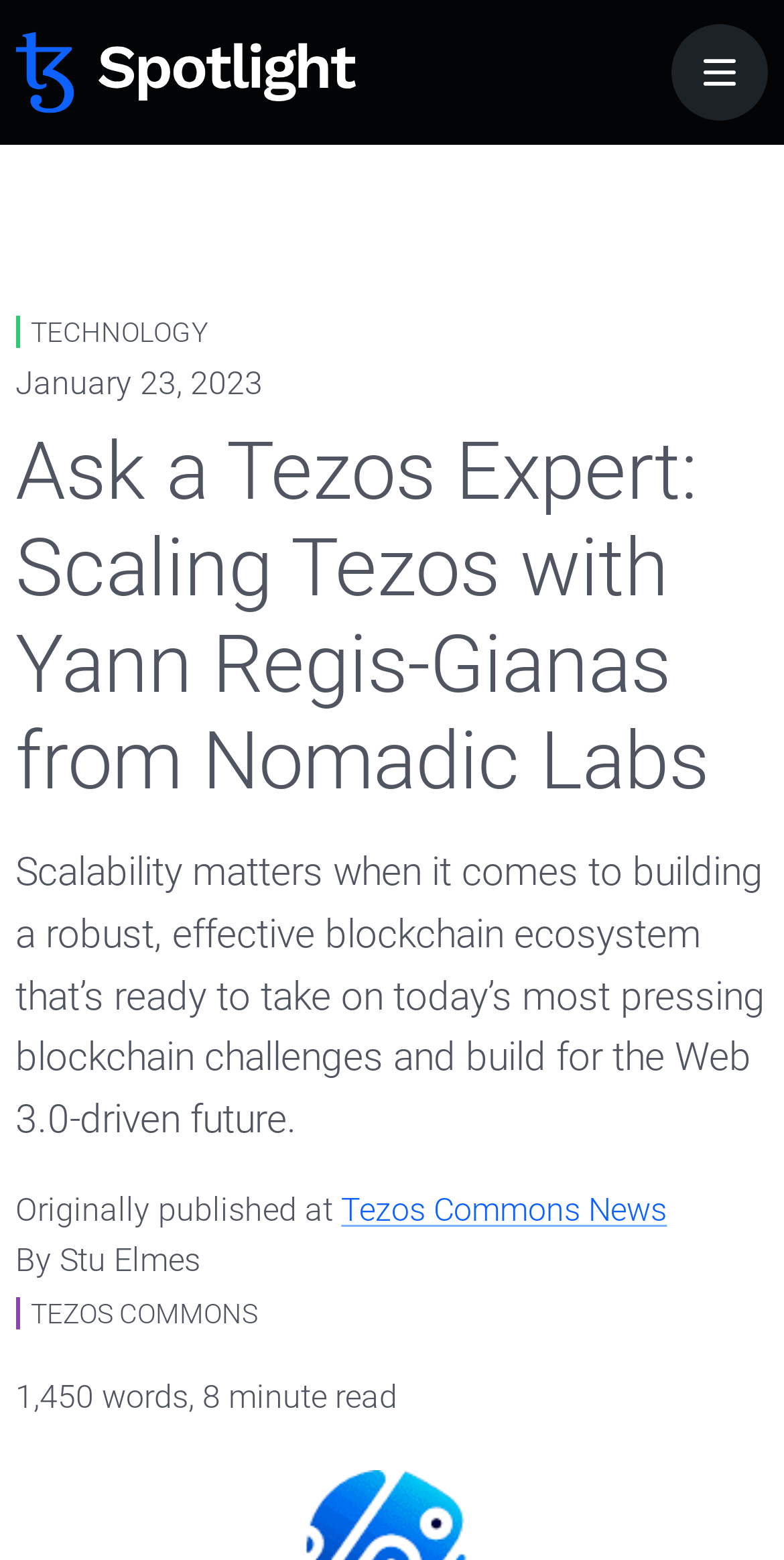Generate a detailed explanation of the webpage's features and information.

The webpage is focused on an article titled "Ask a Tezos Expert: Scaling Tezos with Yann Regis-Gianas from Nomadic Labs". At the top left, there is a link to "Tezos Spotlight" accompanied by two small images. On the top right, there is a separate image. 

Below the top section, there are several elements aligned to the left. A link to "TECHNOLOGY" is followed by a time stamp indicating the publication date, "January 23, 2023". The main heading of the article is displayed prominently, followed by a descriptive paragraph that discusses the importance of scalability in building a robust blockchain ecosystem. 

Further down, there is a mention of the original publication source, "Tezos Commons News", along with the author's name, "Stu Elmes". A link to "TEZOS COMMONS" is also provided. Finally, the estimated reading time of the article is indicated as 8 minutes, with a total of 1,450 words.